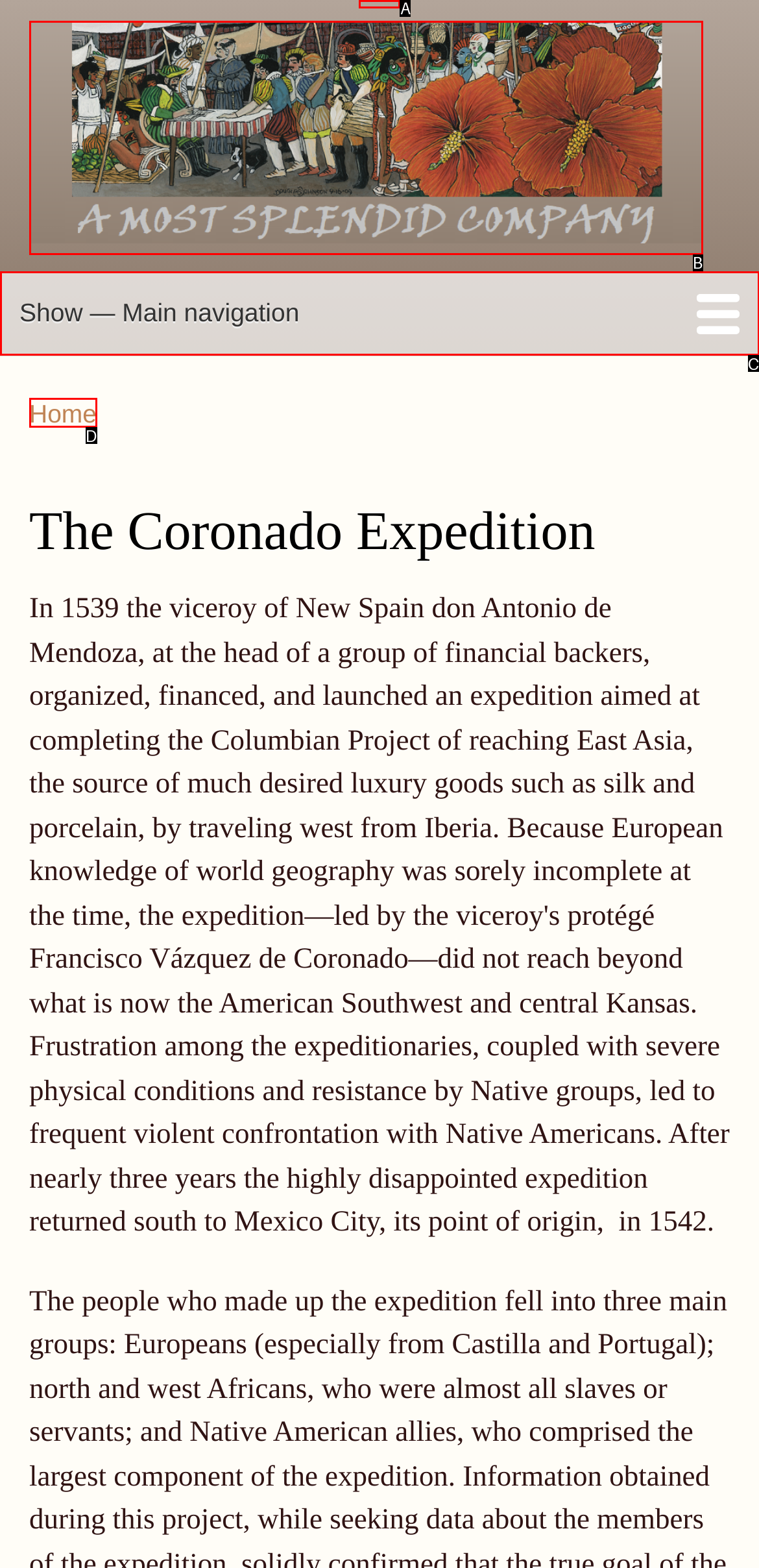Determine which option aligns with the description: Show — Main navigation. Provide the letter of the chosen option directly.

C